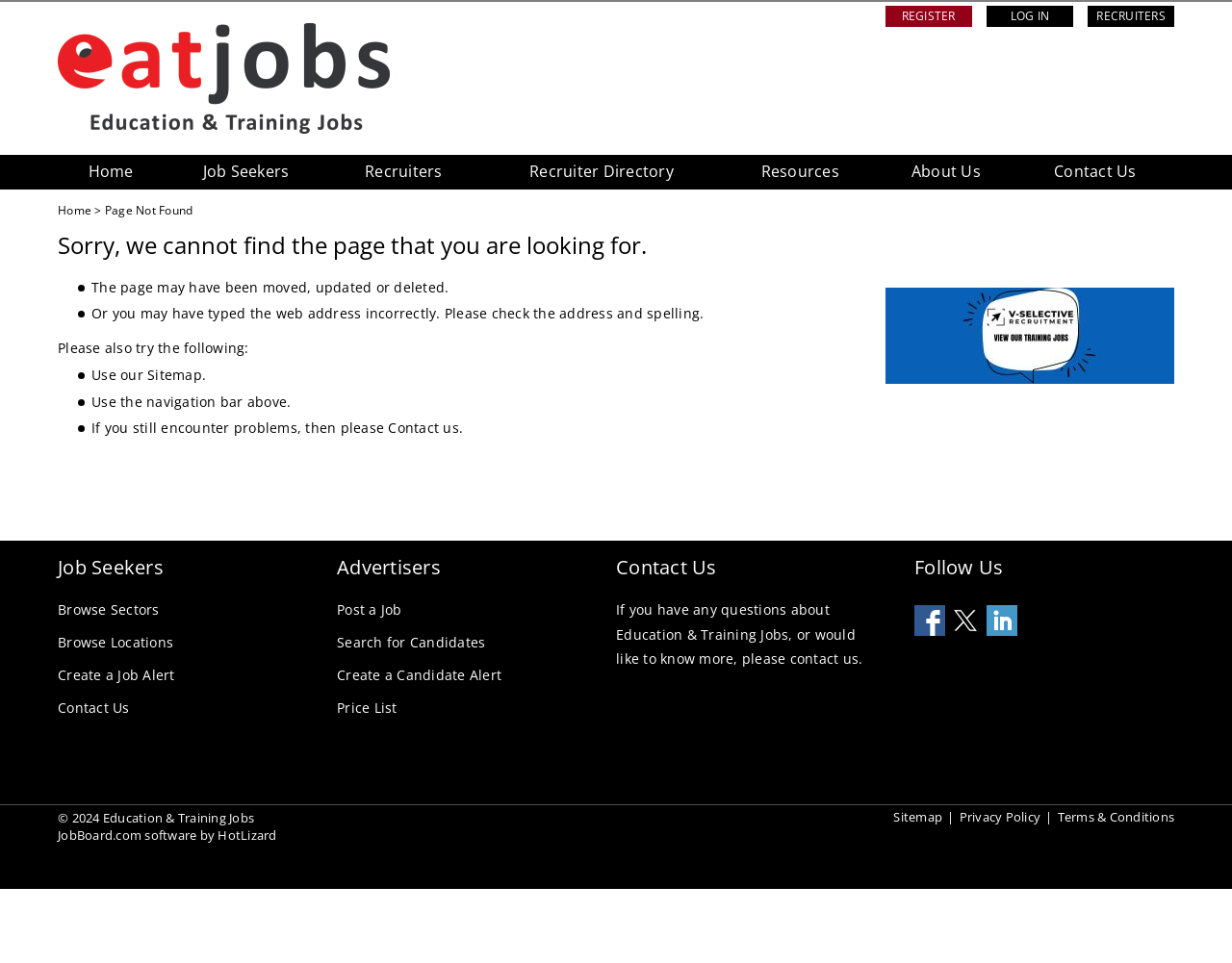Please specify the bounding box coordinates of the clickable section necessary to execute the following command: "browse sectors".

[0.047, 0.62, 0.129, 0.646]